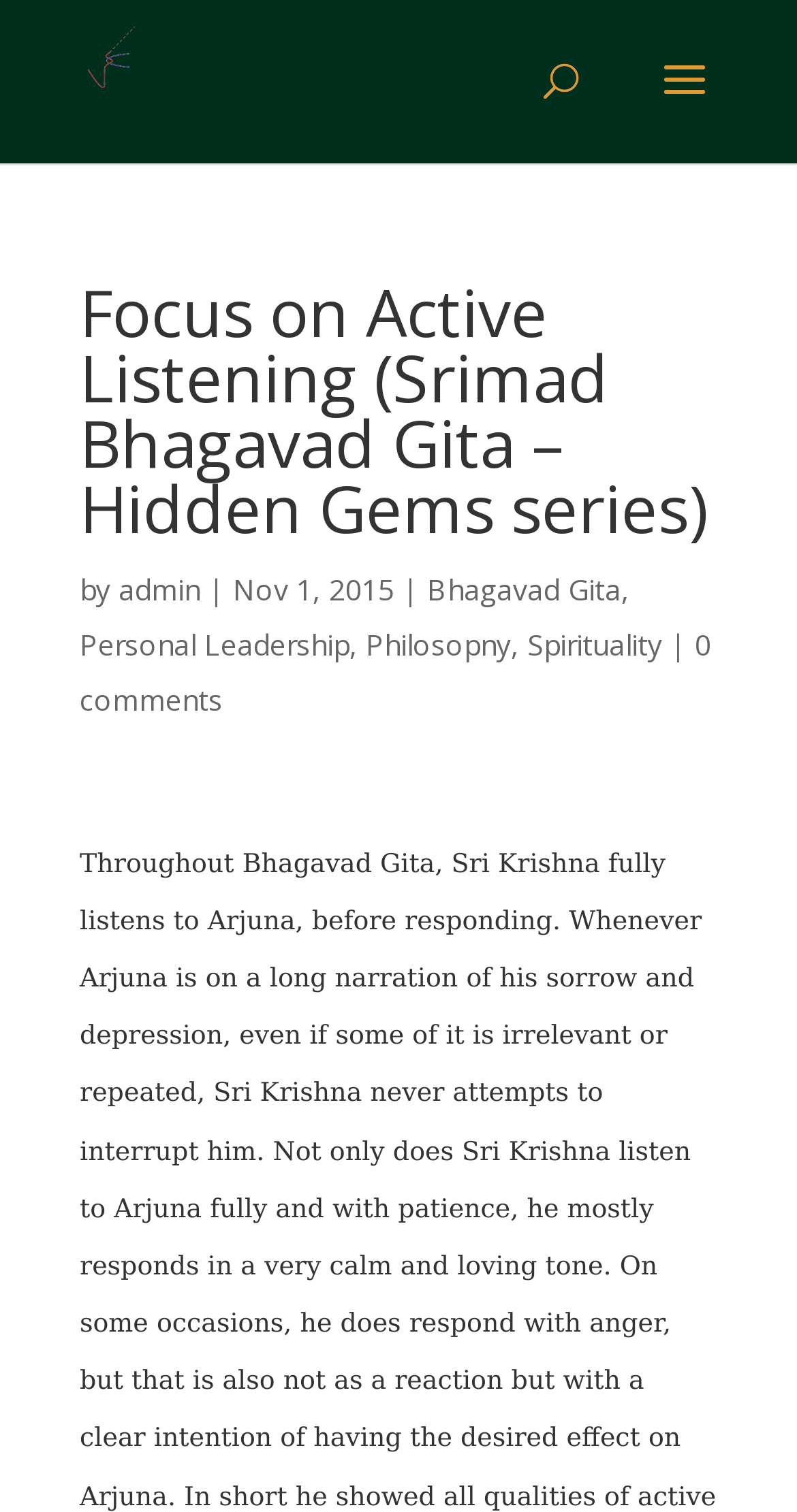How many comments does the article have?
Using the image as a reference, deliver a detailed and thorough answer to the question.

I found the answer by looking at the link with the text '0 comments' at the bottom of the webpage, which indicates the number of comments on the article.